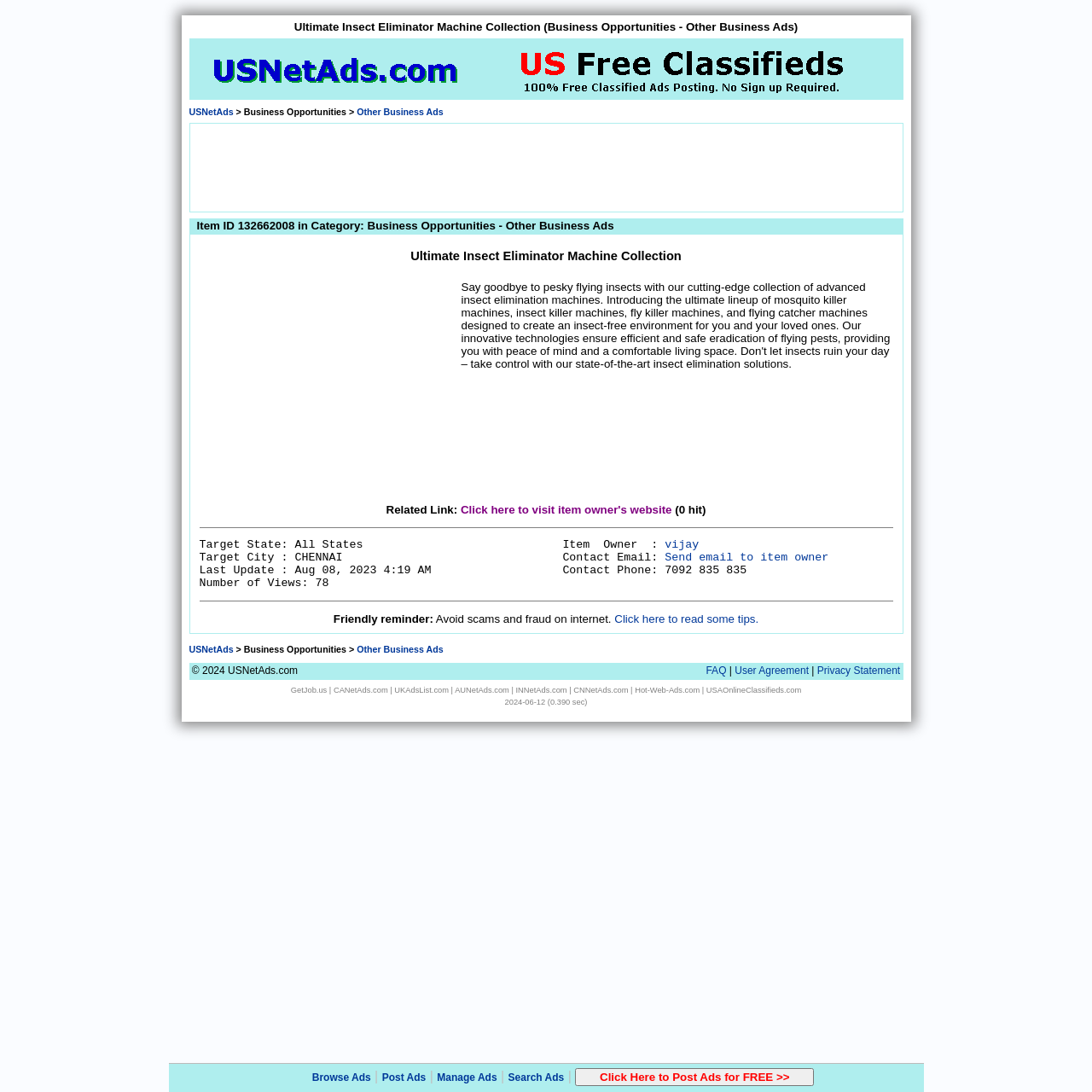Please give a succinct answer using a single word or phrase:
What is the name of the insect eliminator machine collection?

Ultimate Insect Eliminator Machine Collection